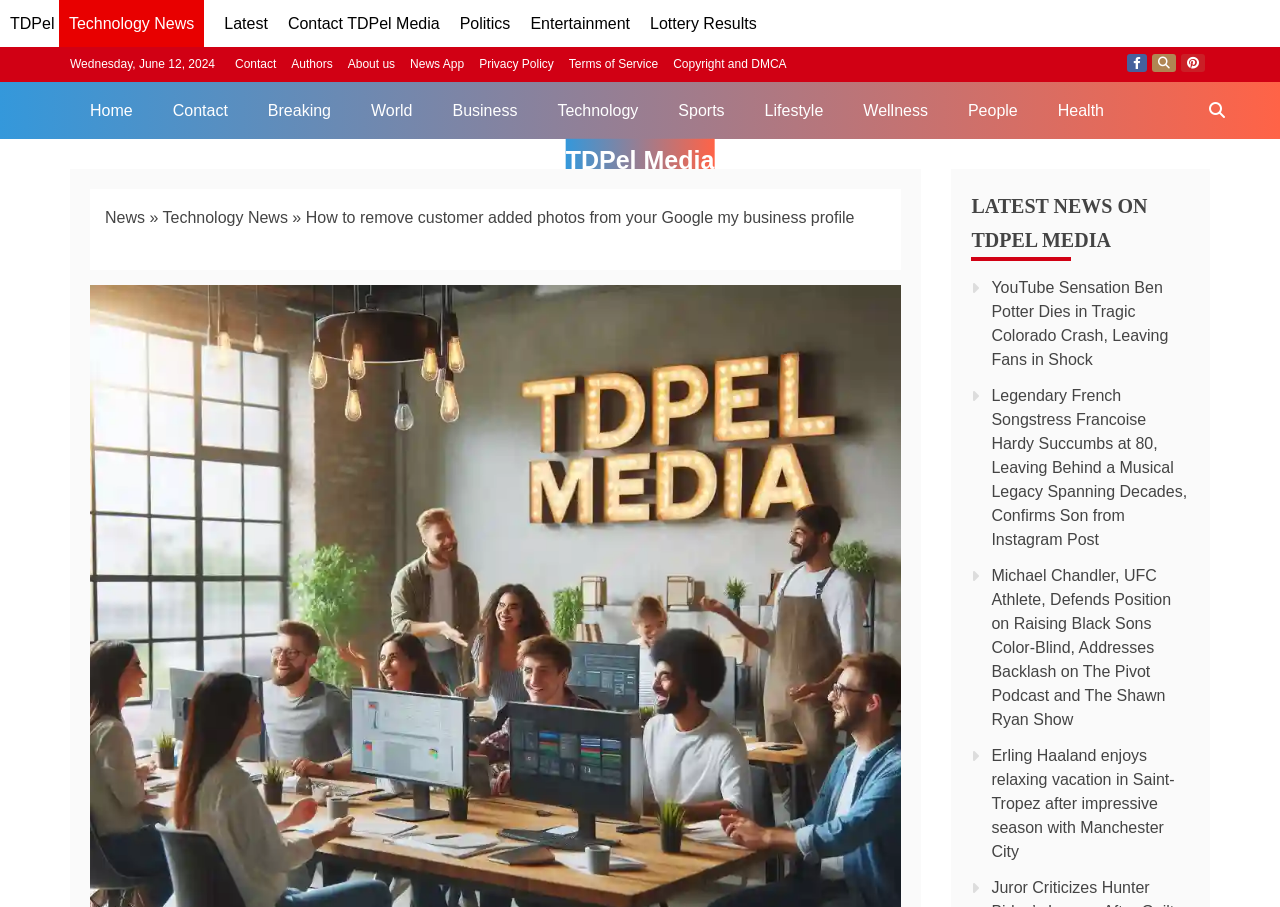From the webpage screenshot, identify the region described by About us. Provide the bounding box coordinates as (top-left x, top-left y, bottom-right x, bottom-right y), with each value being a floating point number between 0 and 1.

[0.272, 0.063, 0.309, 0.078]